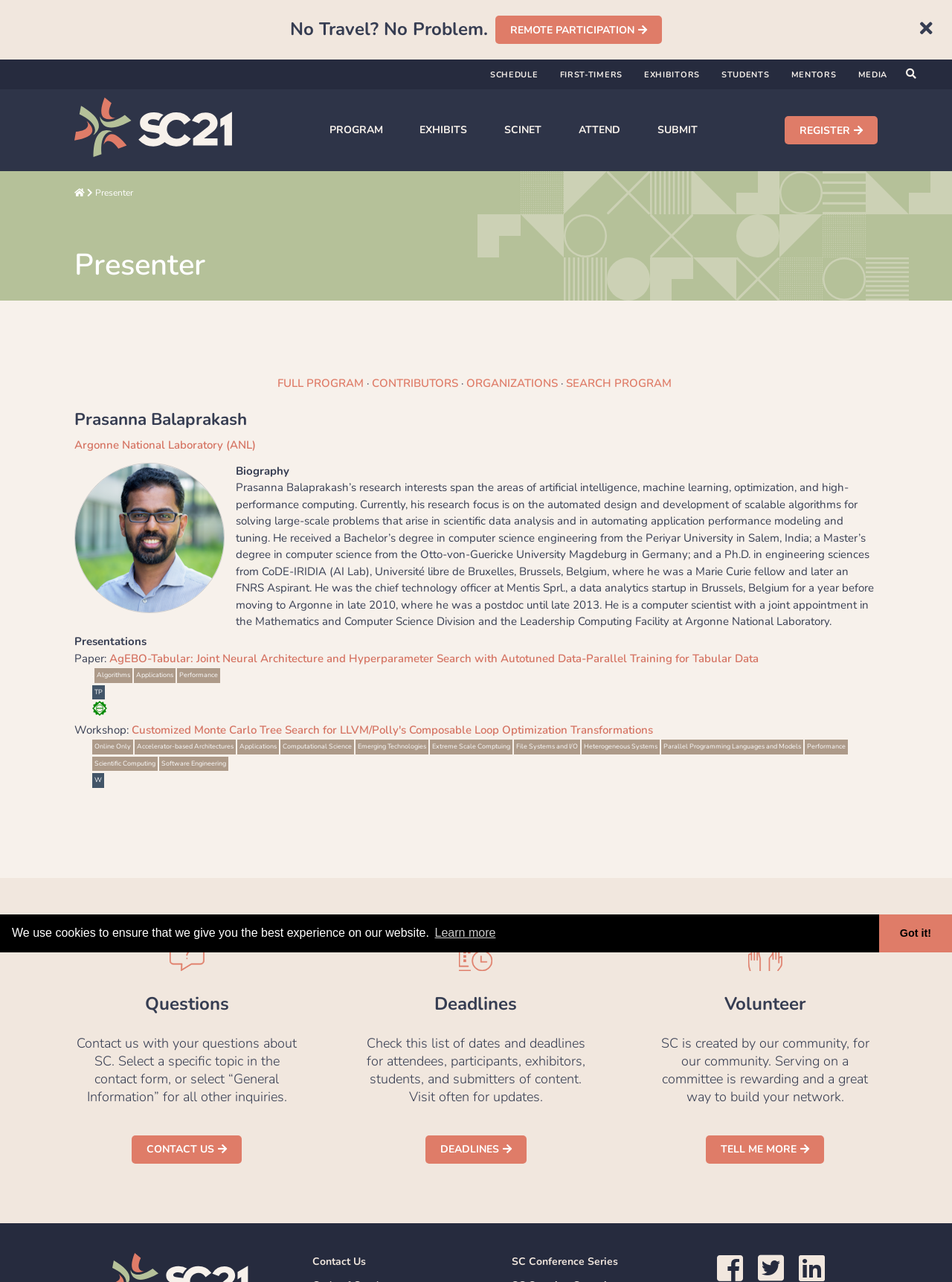Find the bounding box coordinates of the element to click in order to complete the given instruction: "View user profile."

None